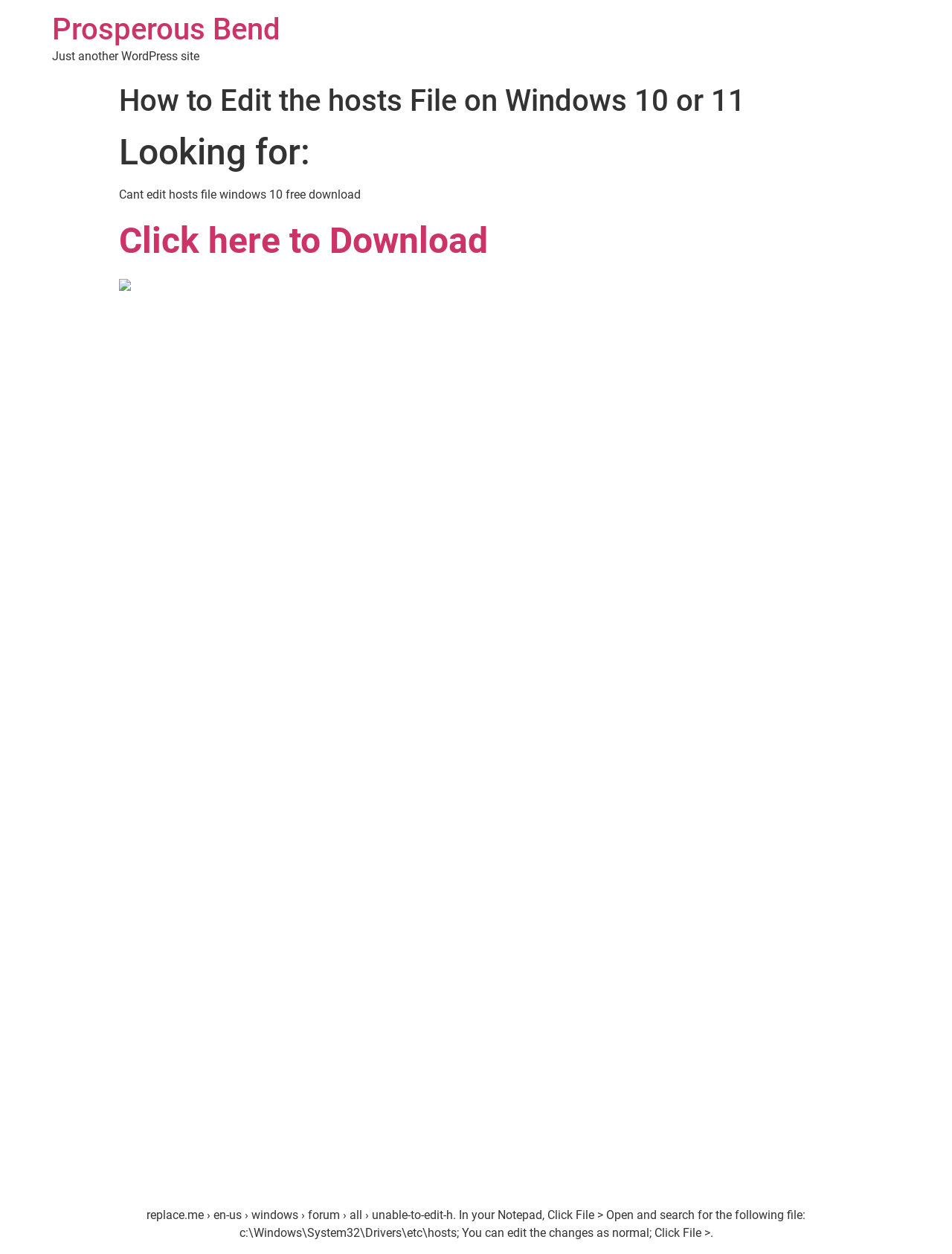Create a detailed description of the webpage's content and layout.

The webpage is about editing the hosts file on Windows 10 or 11. At the top, there is a heading "Prosperous Bend" which is also a link. Below it, there is a static text "Just another WordPress site". 

The main content of the webpage is divided into sections. The first section has a heading "How to Edit the hosts File on Windows 10 or 11" followed by a subheading "Looking for:". Below the subheading, there are some search keywords or phrases, including "Cant edit hosts file windows 10 free download", and a link to download something. 

To the right of the download link, there is a small image. The rest of the page is filled with a series of blank spaces, represented by "\xa0", which are evenly spaced and aligned to the right. 

At the bottom of the page, there is a long paragraph of text that provides instructions on how to edit the hosts file, including opening the file in Notepad and making changes. The text also includes a URL "replace.me › en-us › windows › forum › all › unable-to-edit-h" which may be a reference to a related forum post or article.